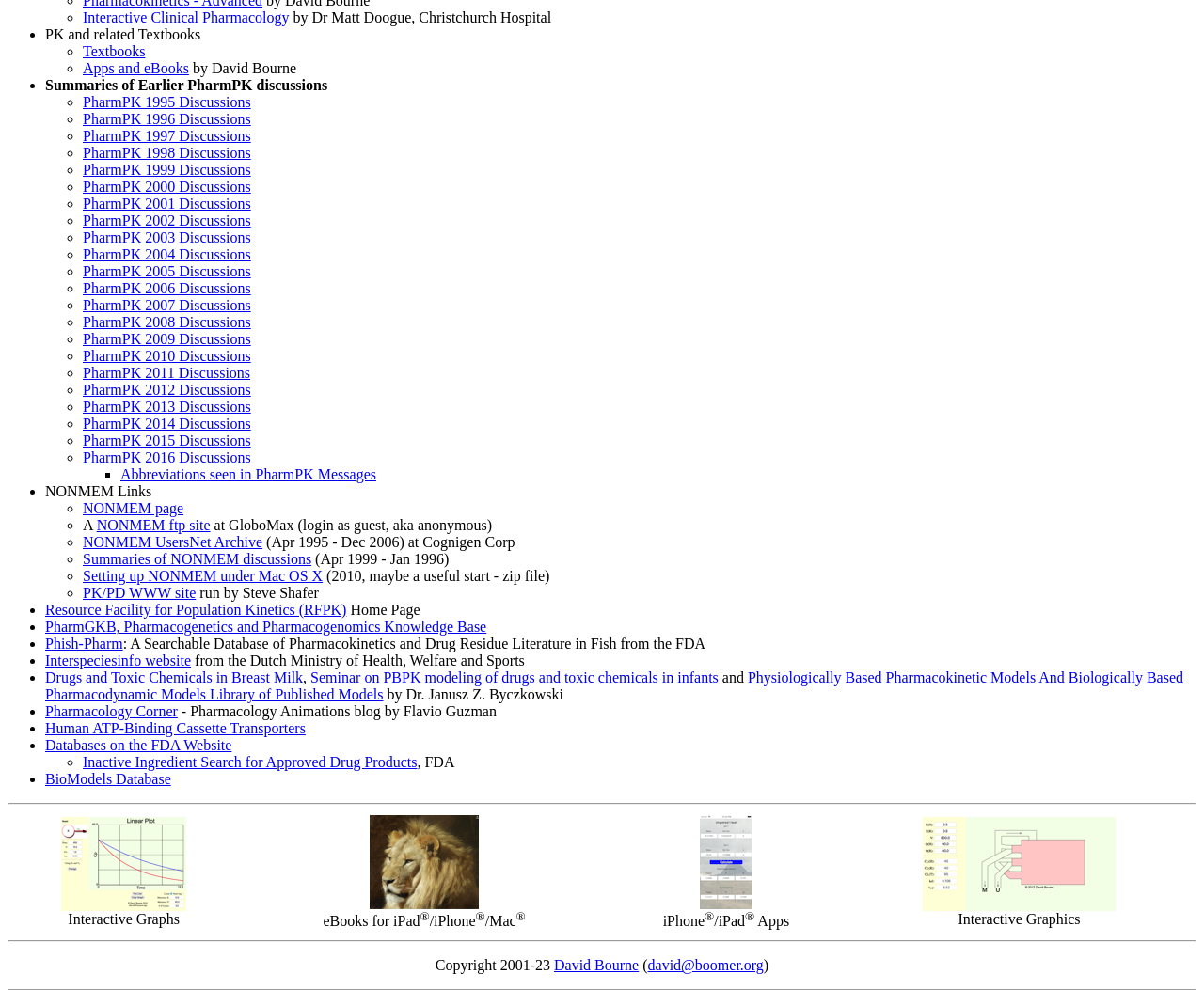Identify the bounding box for the given UI element using the description provided. Coordinates should be in the format (top-left x, top-left y, bottom-right x, bottom-right y) and must be between 0 and 1. Here is the description: PharmPK 2016 Discussions

[0.069, 0.454, 0.208, 0.47]